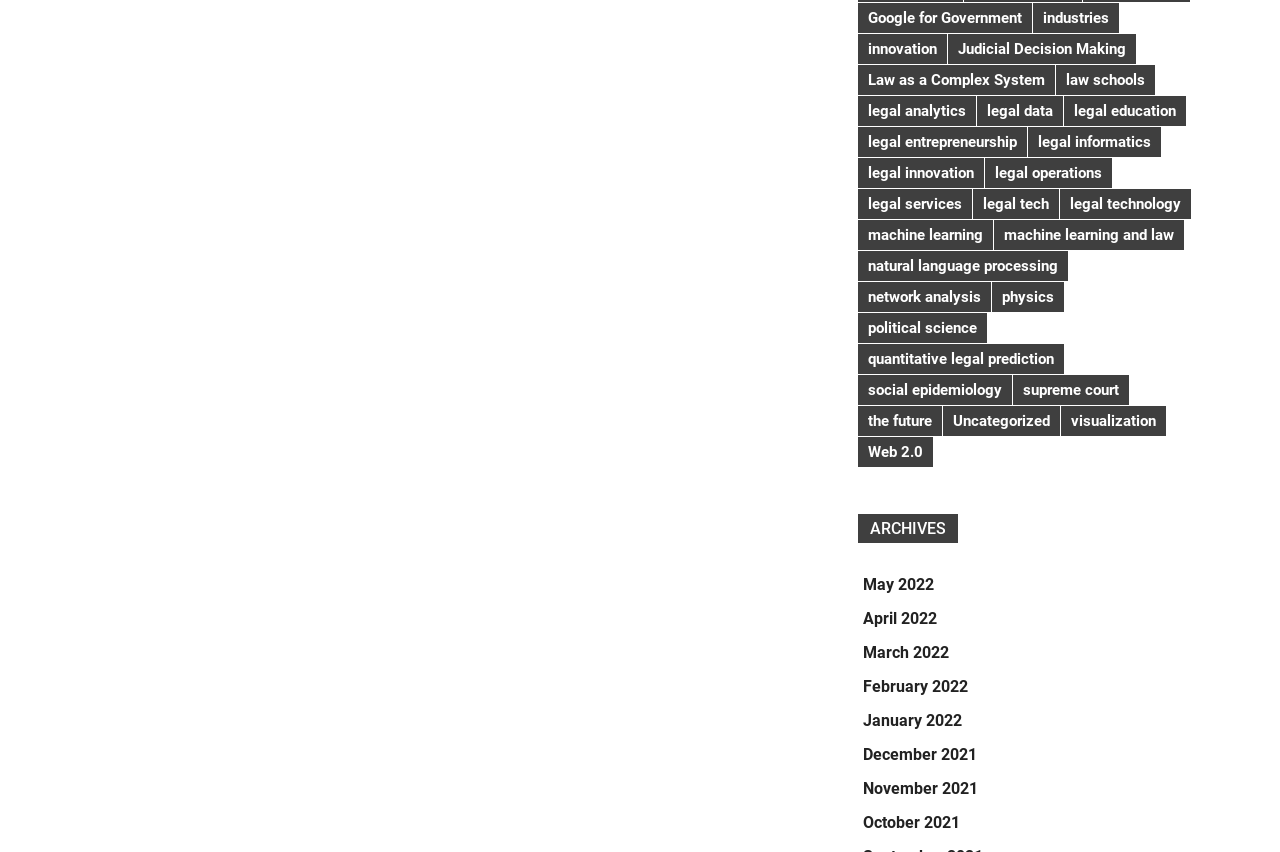Provide the bounding box coordinates for the area that should be clicked to complete the instruction: "explore legal innovation".

[0.67, 0.185, 0.769, 0.22]